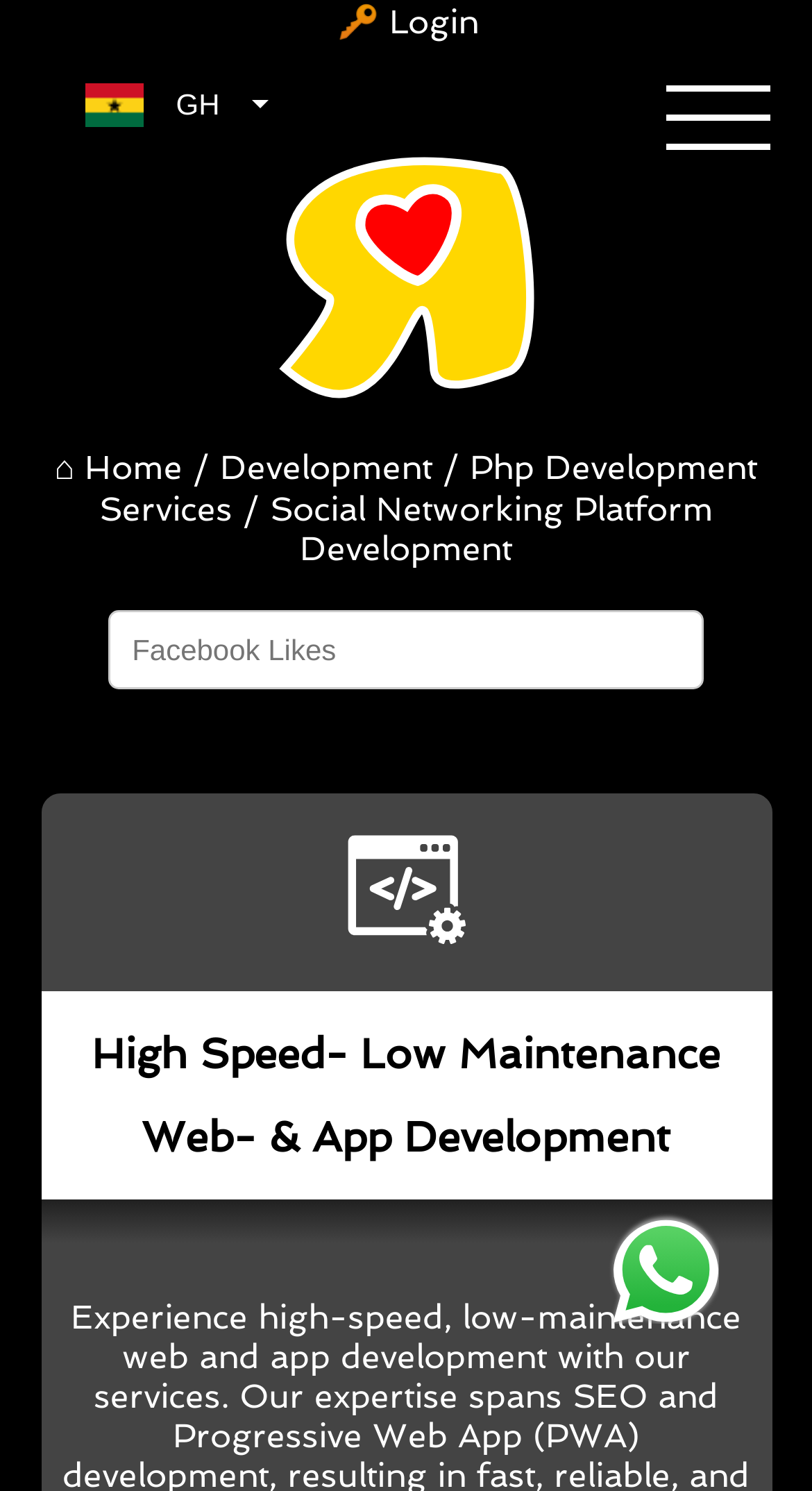Please find the bounding box coordinates of the clickable region needed to complete the following instruction: "View the profile of 6582076". The bounding box coordinates must consist of four float numbers between 0 and 1, i.e., [left, top, right, bottom].

None